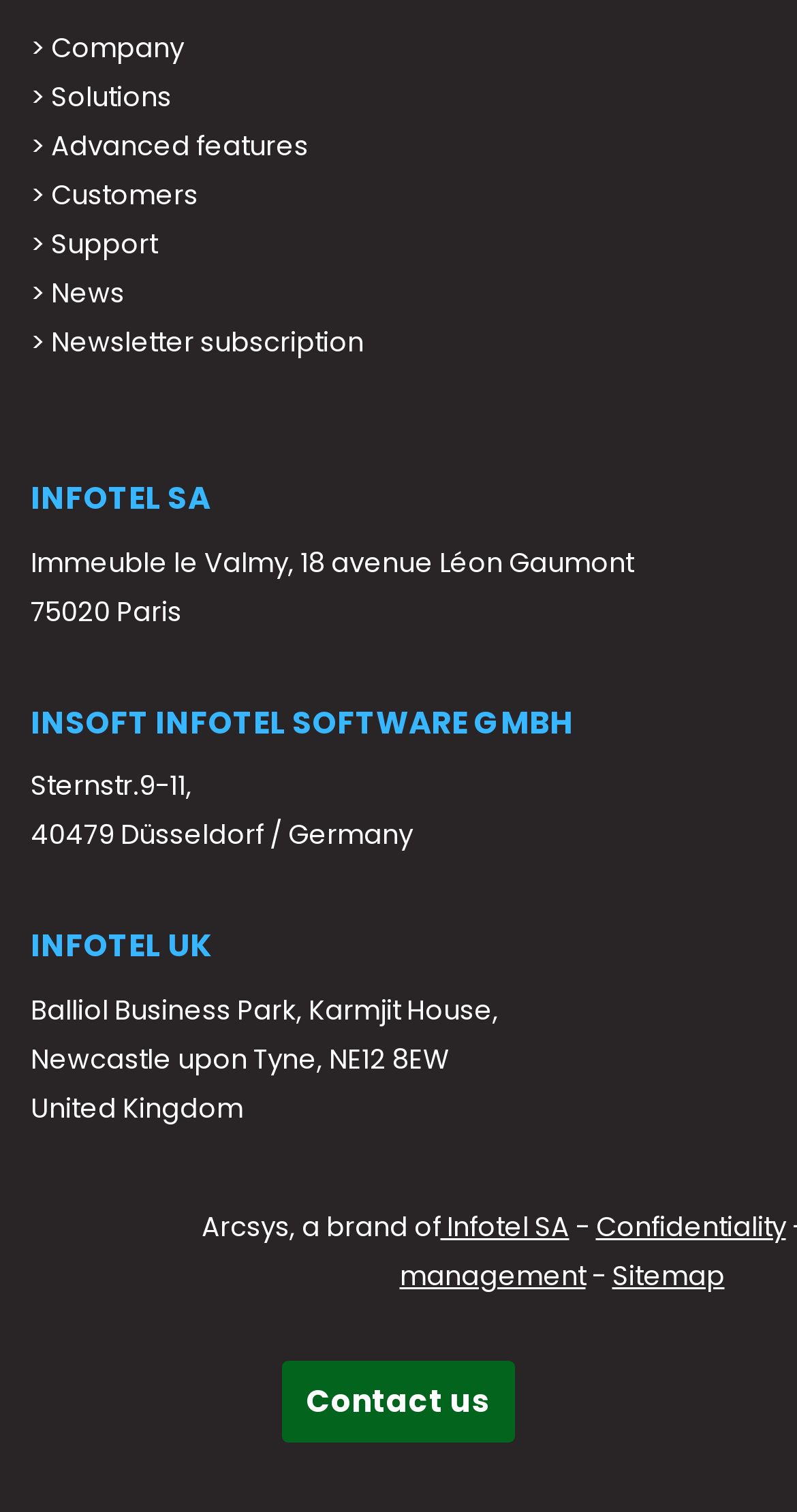Please answer the following question as detailed as possible based on the image: 
How many social media links are there?

There are two social media links, which can be inferred from the figure elements containing link elements with no text, located at the bottom of the webpage, with bounding box coordinates [0.426, 0.961, 0.49, 0.995] and [0.51, 0.961, 0.574, 0.995] respectively.